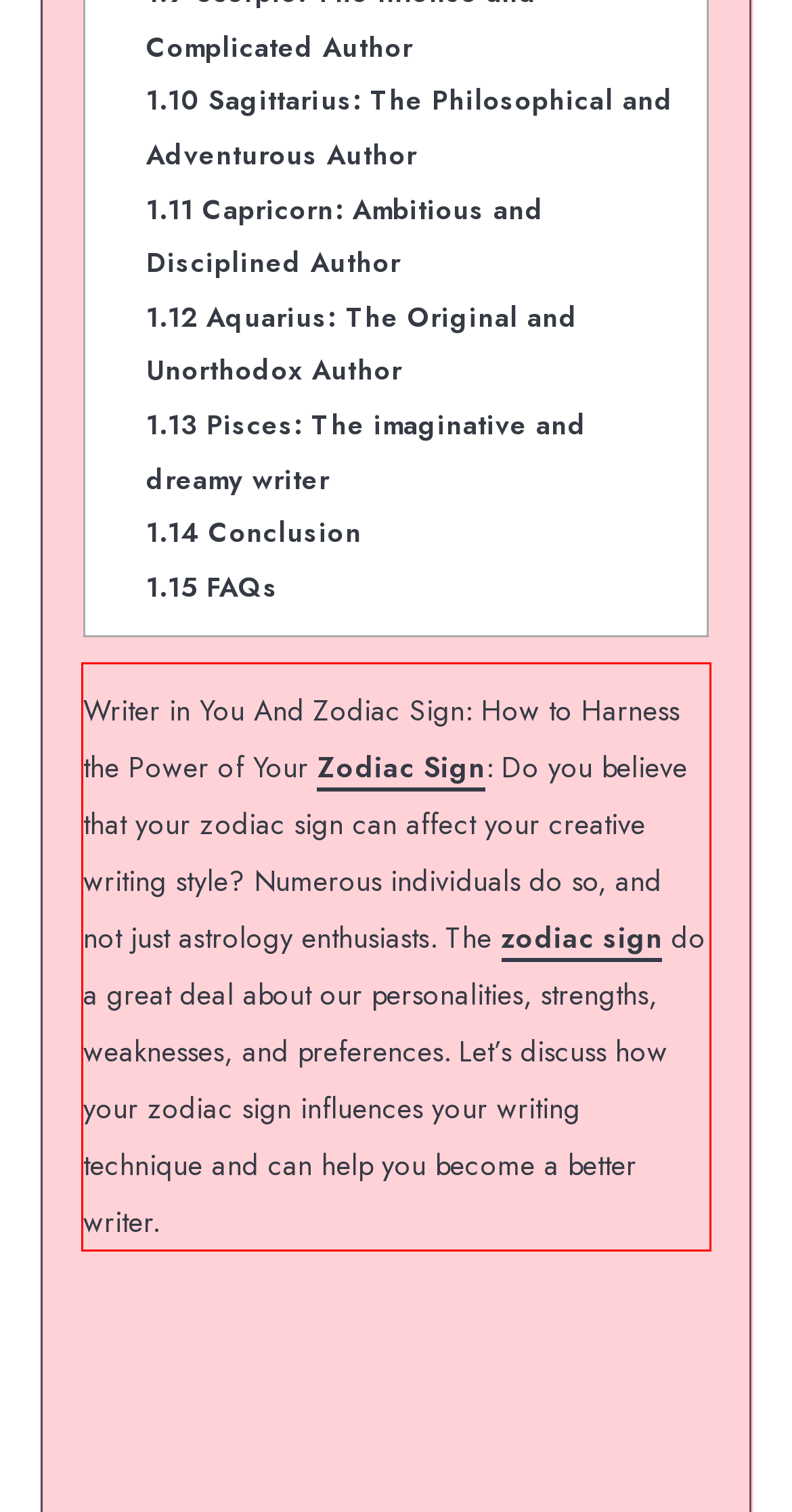Within the screenshot of a webpage, identify the red bounding box and perform OCR to capture the text content it contains.

Writer in You And Zodiac Sign: How to Harness the Power of Your Zodiac Sign: Do you believe that your zodiac sign can affect your creative writing style? Numerous individuals do so, and not just astrology enthusiasts. The zodiac sign do a great deal about our personalities, strengths, weaknesses, and preferences. Let’s discuss how your zodiac sign influences your writing technique and can help you become a better writer.